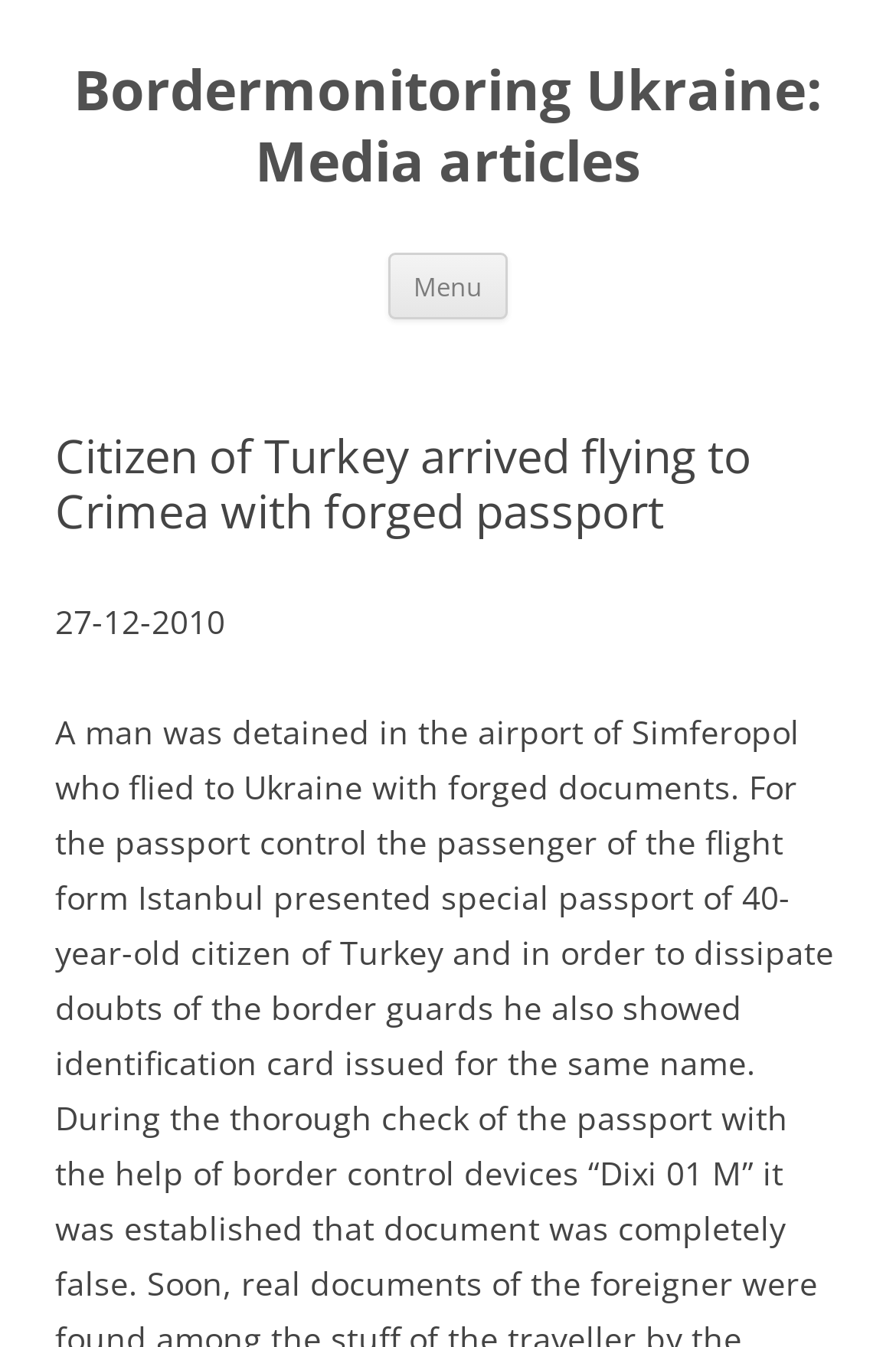Is there a button on the webpage?
Can you provide an in-depth and detailed response to the question?

I found a button element labeled 'Menu' located at [0.433, 0.187, 0.567, 0.238], which indicates the presence of a button on the webpage.